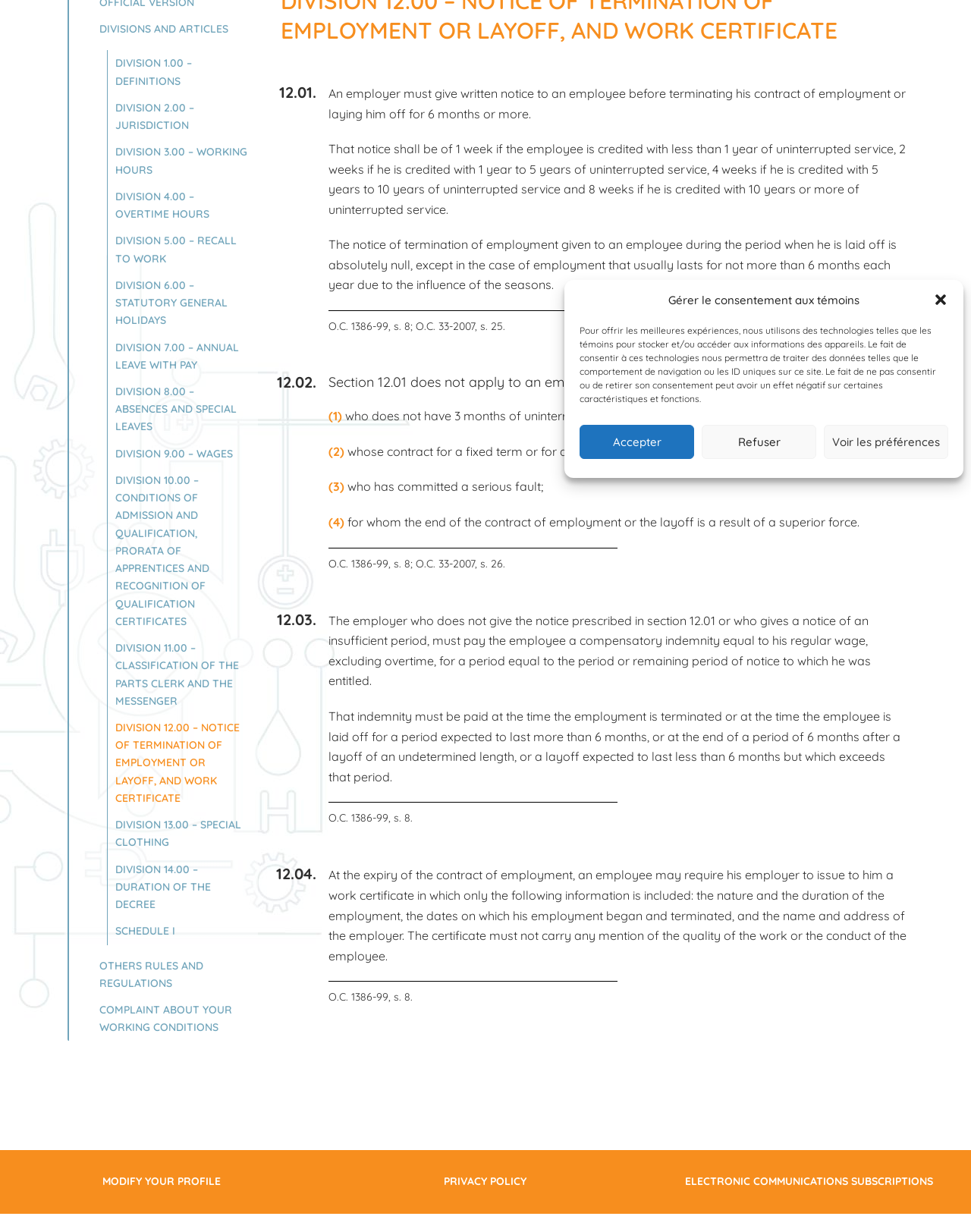Determine the bounding box for the described HTML element: "ELECTRONIC COMMUNICATIONS SUBSCRIPTIONS". Ensure the coordinates are four float numbers between 0 and 1 in the format [left, top, right, bottom].

[0.678, 0.934, 0.988, 0.985]